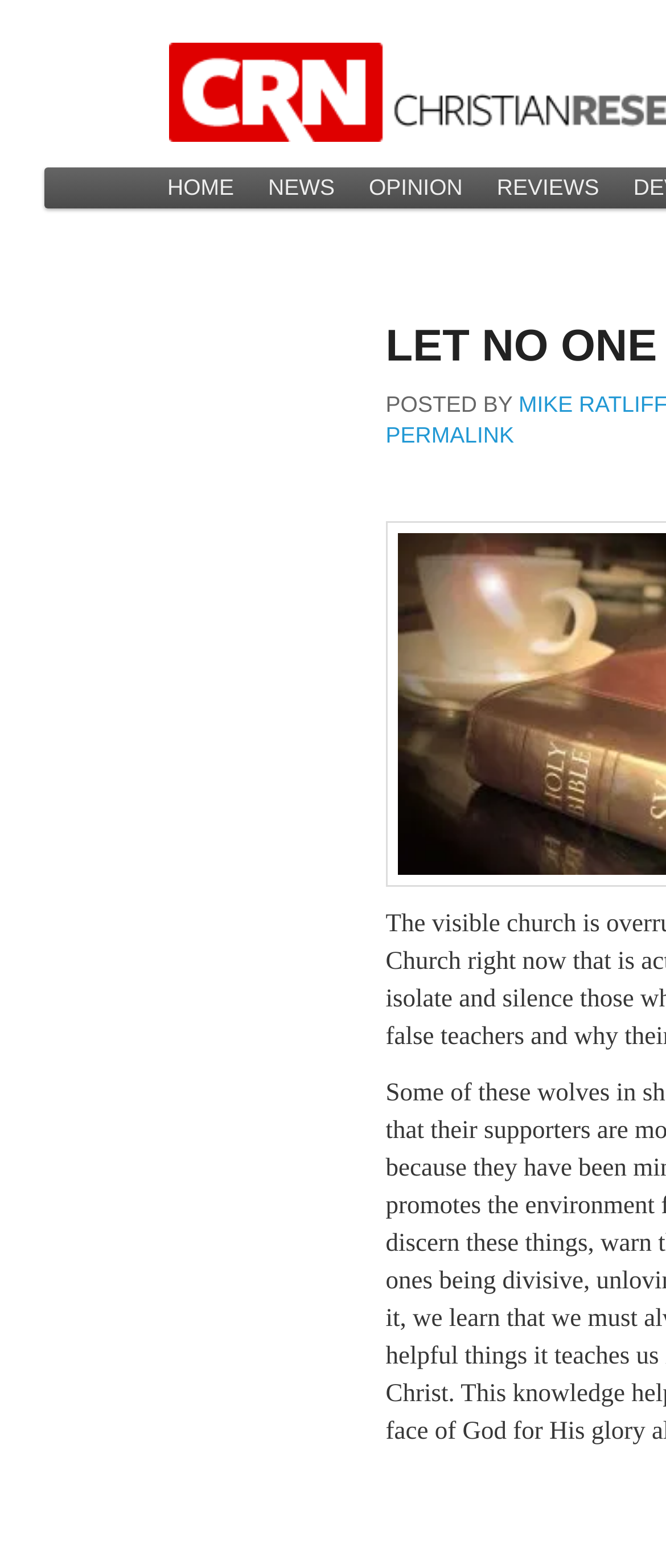Provide a brief response to the question below using one word or phrase:
What is the purpose of the 'Skip to primary content' link?

to skip to primary content